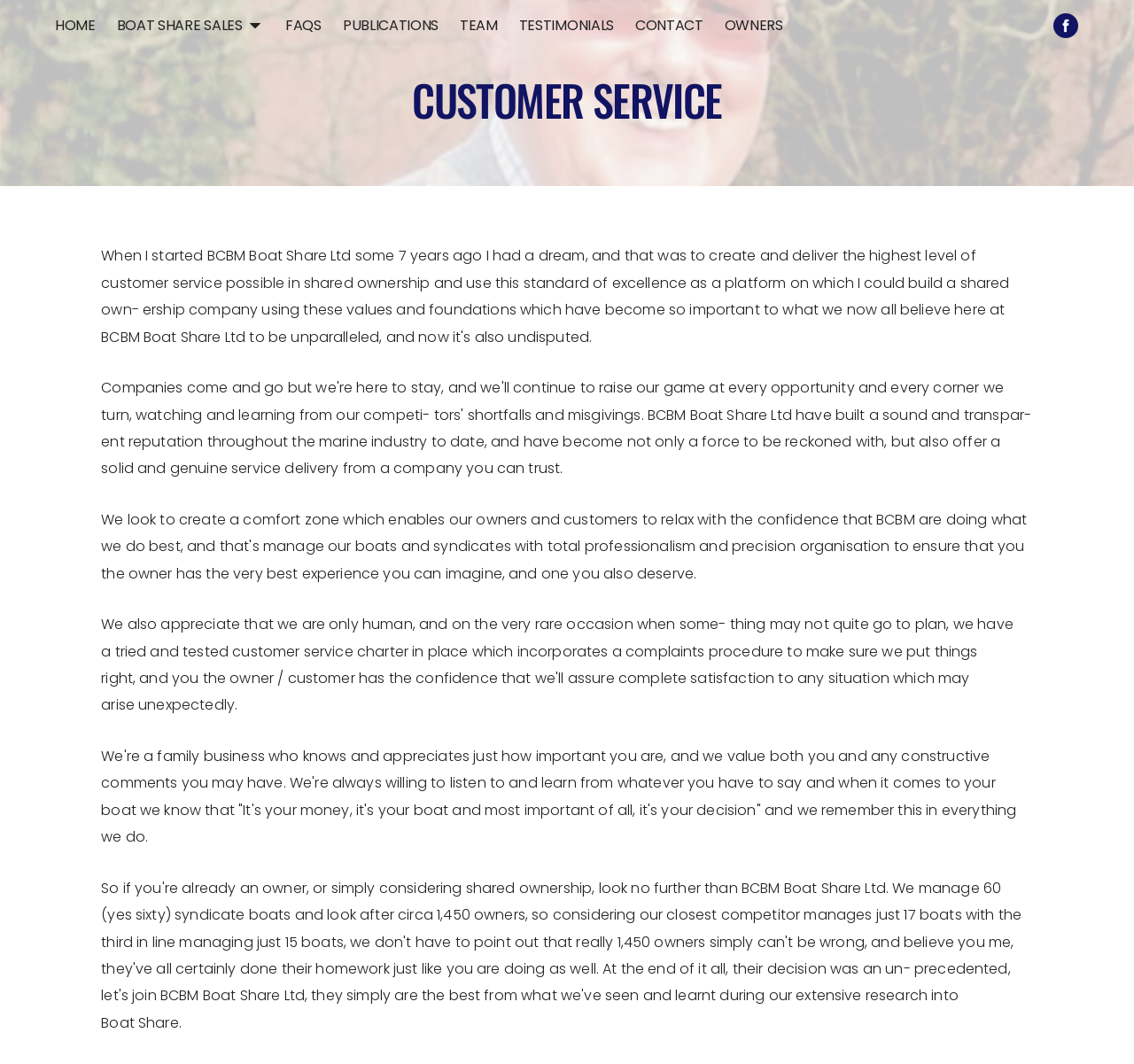What is the main focus of BCBM Boat Share Ltd?
Refer to the image and provide a thorough answer to the question.

Based on the webpage, the main focus of BCBM Boat Share Ltd is customer service, as indicated by the title 'BCBM Boat Share Ltd - Customer Service Charter' and the prominent display of the 'CUSTOMER SERVICE' text.